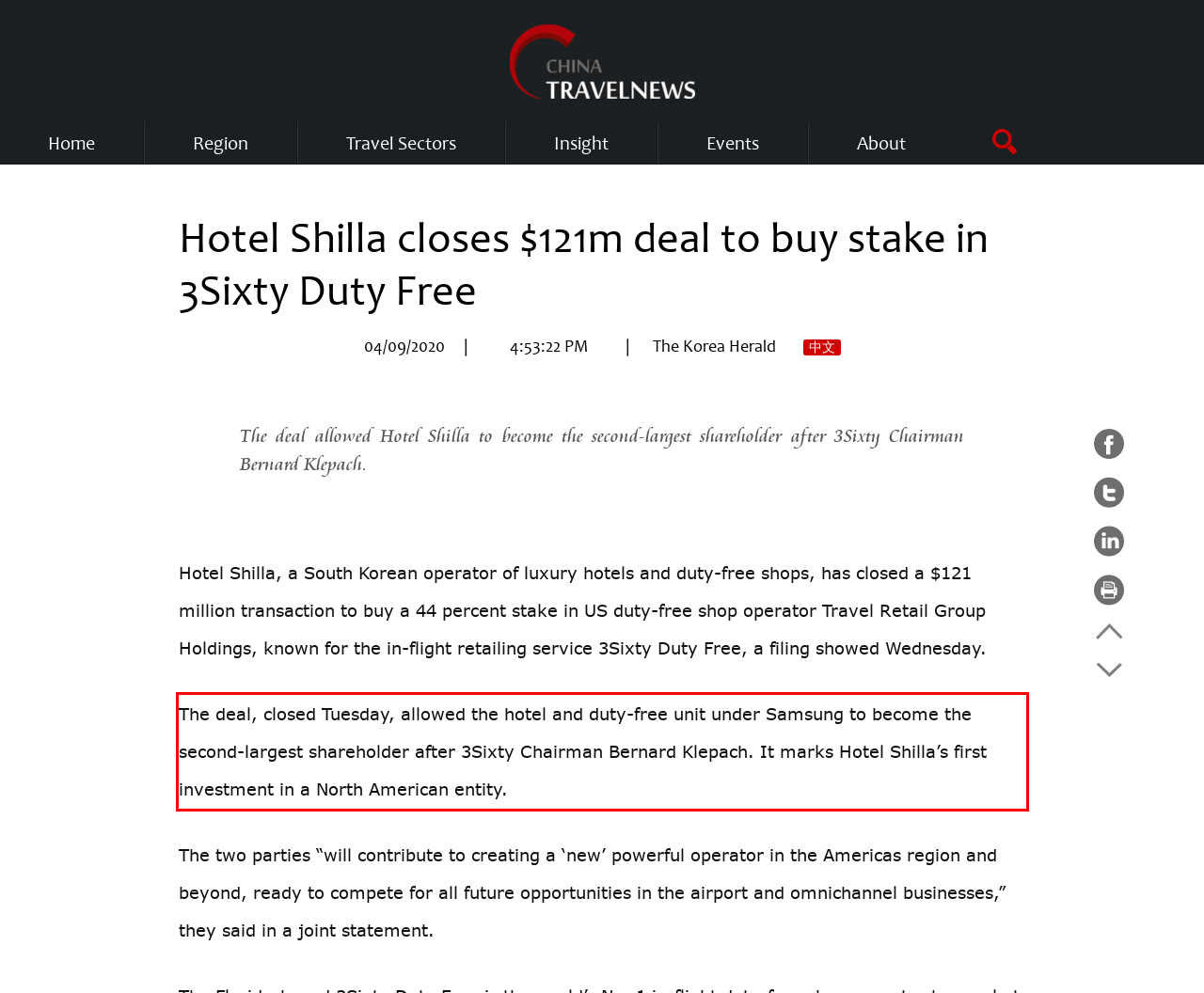Analyze the screenshot of a webpage where a red rectangle is bounding a UI element. Extract and generate the text content within this red bounding box.

The deal, closed Tuesday, allowed the hotel and duty-free unit under Samsung to become the second-largest shareholder after 3Sixty Chairman Bernard Klepach. It marks Hotel Shilla’s first investment in a North American entity.